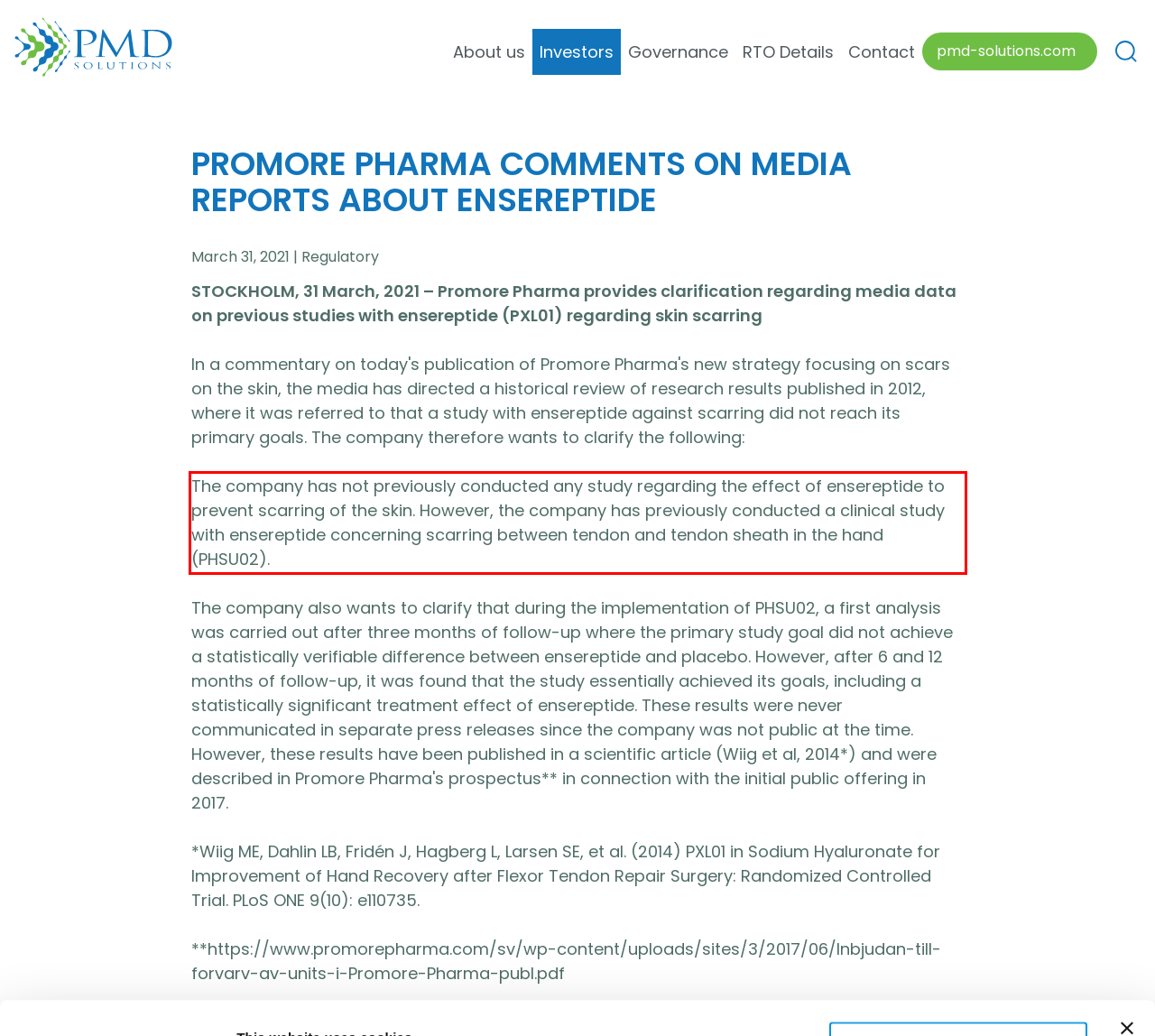Please examine the screenshot of the webpage and read the text present within the red rectangle bounding box.

The company has not previously conducted any study regarding the effect of ensereptide to prevent scarring of the skin. However, the company has previously conducted a clinical study with ensereptide concerning scarring between tendon and tendon sheath in the hand (PHSU02).